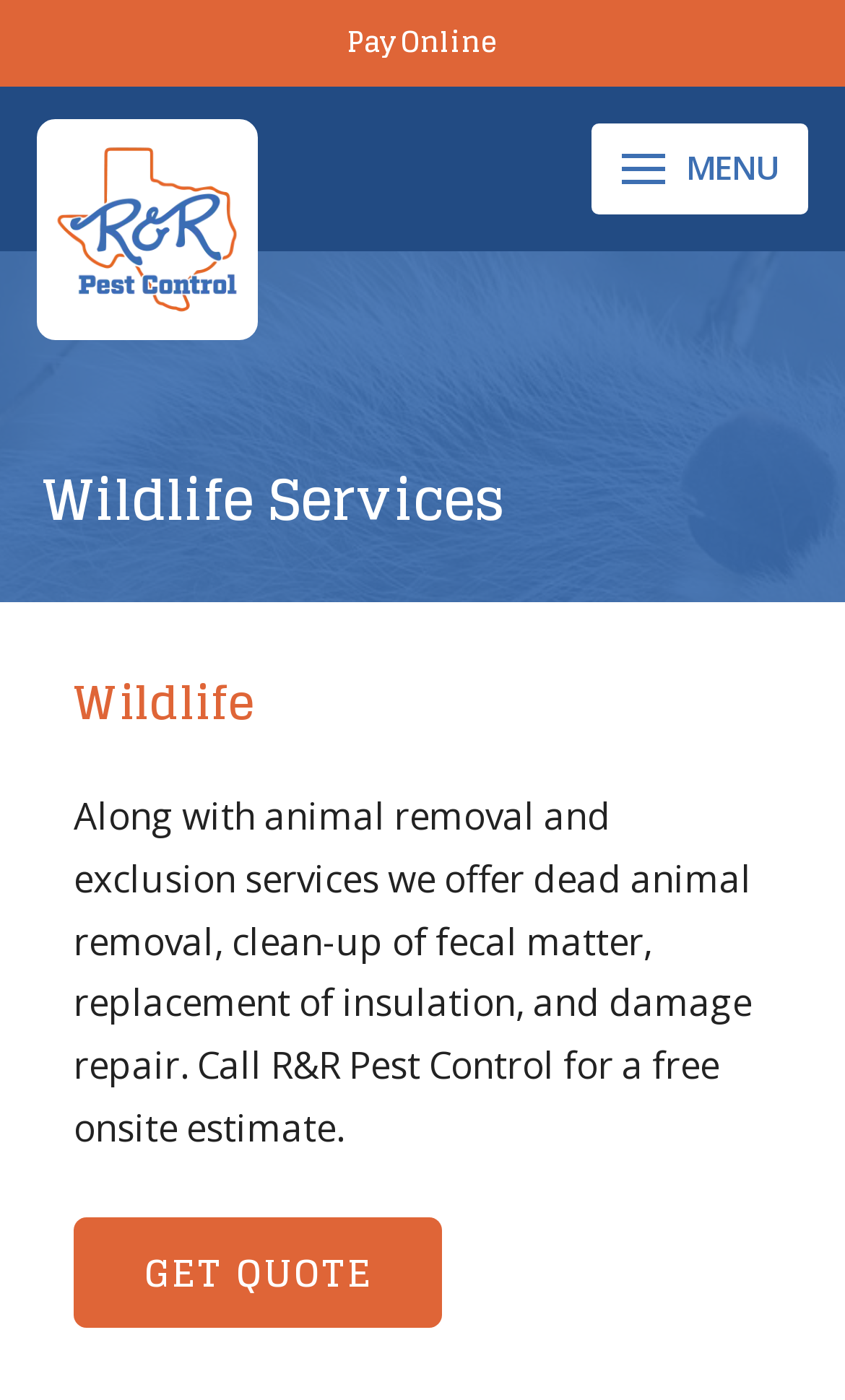Locate the bounding box of the UI element based on this description: "MENU". Provide four float numbers between 0 and 1 as [left, top, right, bottom].

[0.7, 0.088, 0.956, 0.154]